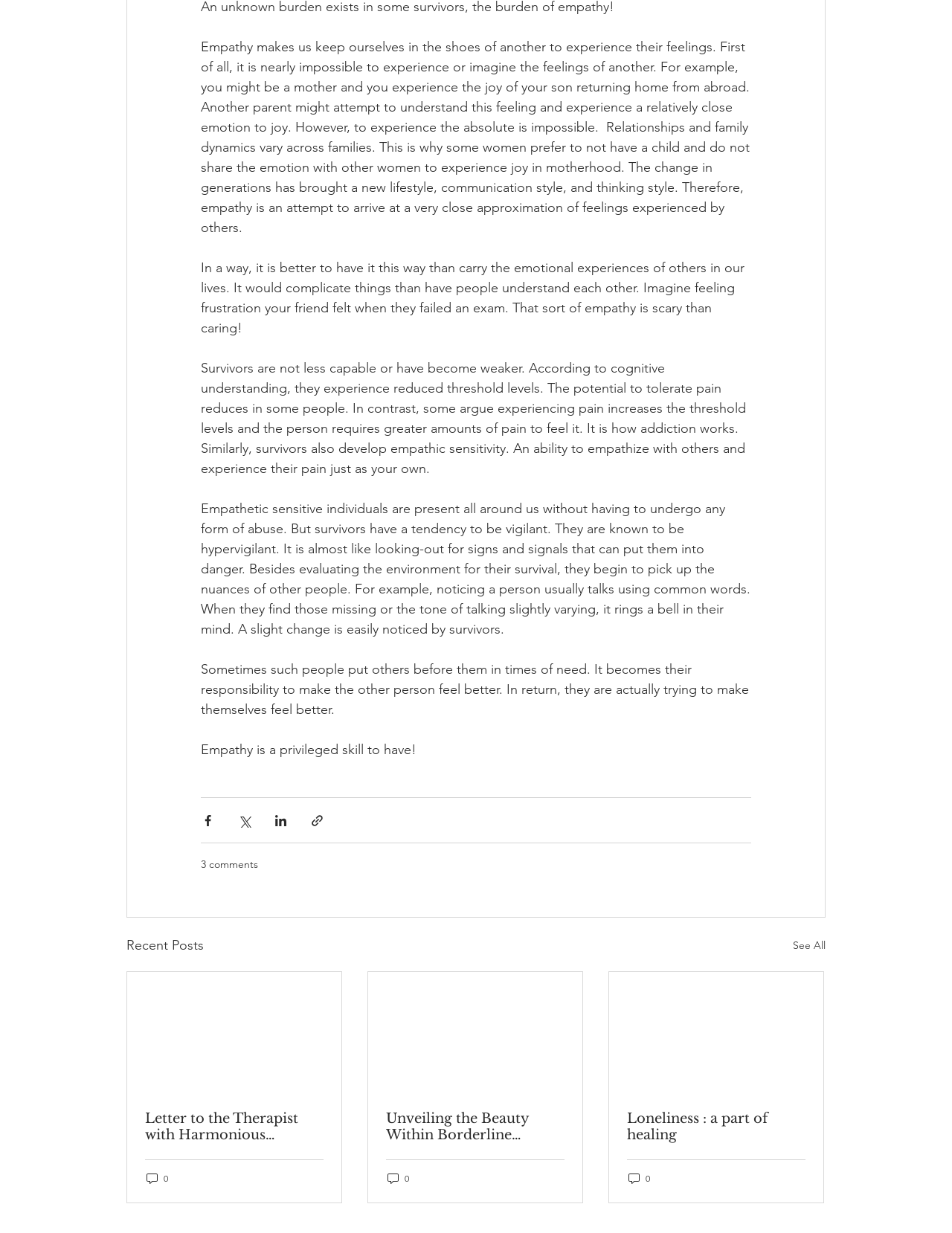Identify the bounding box coordinates of the section to be clicked to complete the task described by the following instruction: "View comments". The coordinates should be four float numbers between 0 and 1, formatted as [left, top, right, bottom].

[0.211, 0.695, 0.271, 0.707]